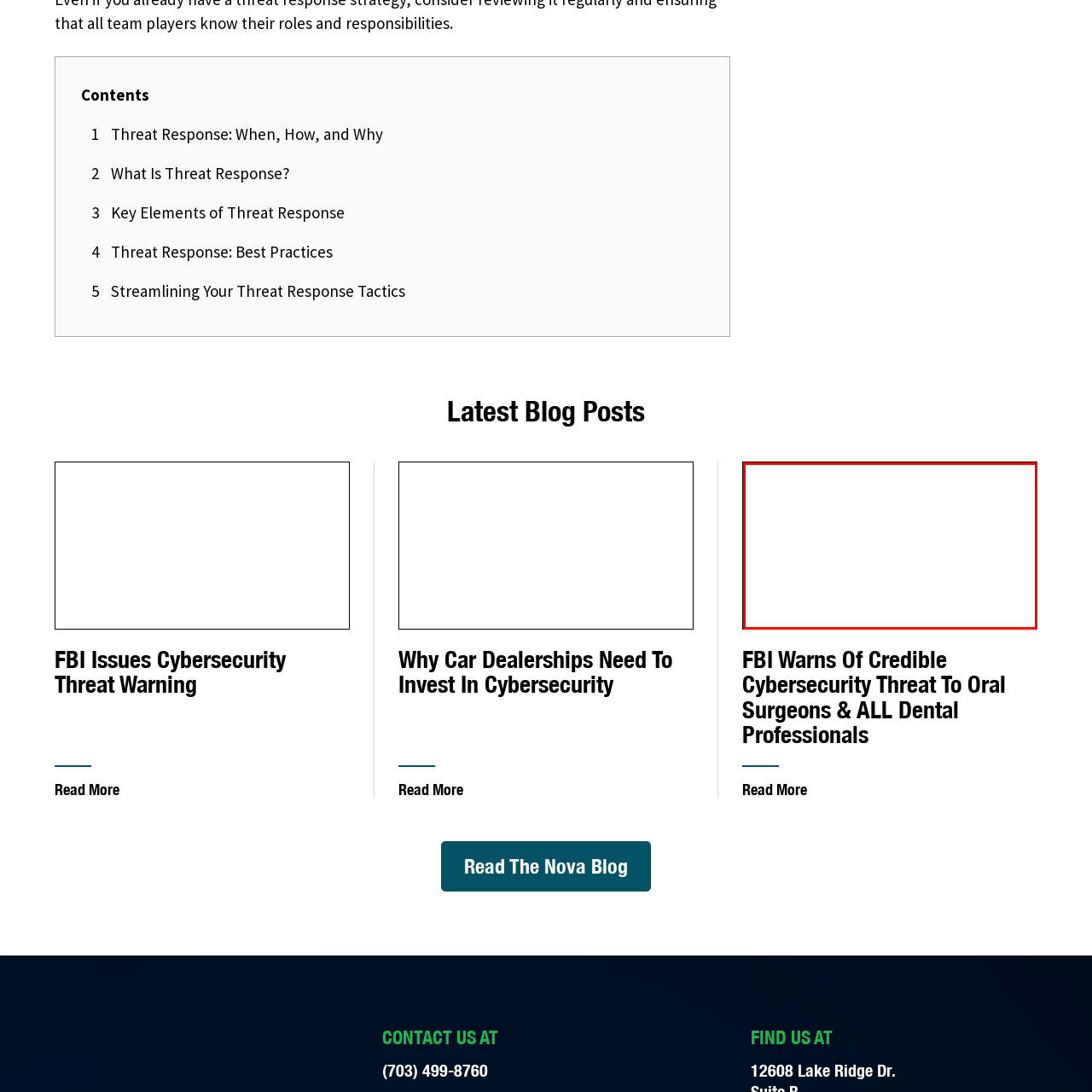Provide a thorough caption for the image that is surrounded by the red boundary.

The image associated with the article titled "FBI Warns Of Credible Cybersecurity Threat To Oral Surgeons & ALL Dental Professionals" features a stark and minimalist design, predominantly white with no visible elements. This visual choice might evoke a sense of urgency about the serious topic addressed in the linked article. The piece aims to inform oral surgeons and dental professionals about potential cybersecurity threats, emphasizing the need for vigilance and proactive measures in safeguarding sensitive information. The clean aesthetic of the image contrasts with the pressing nature of cybersecurity issues, highlighting the importance of staying informed in today's digital landscape.